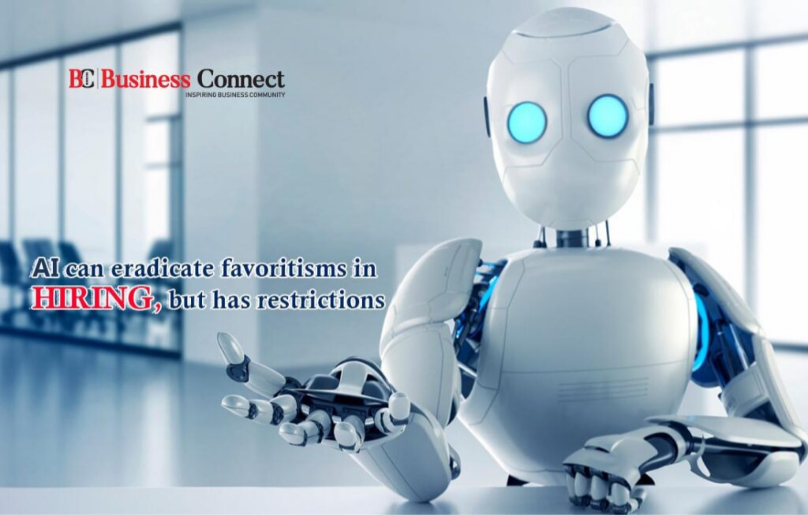What is the topic of discussion in the image?
Please respond to the question with as much detail as possible.

The overlaid text 'AI can eradicate favoritism in HIRING, but has restrictions' explicitly states the topic of discussion, which is the role of artificial intelligence in the hiring process and its potential limitations.